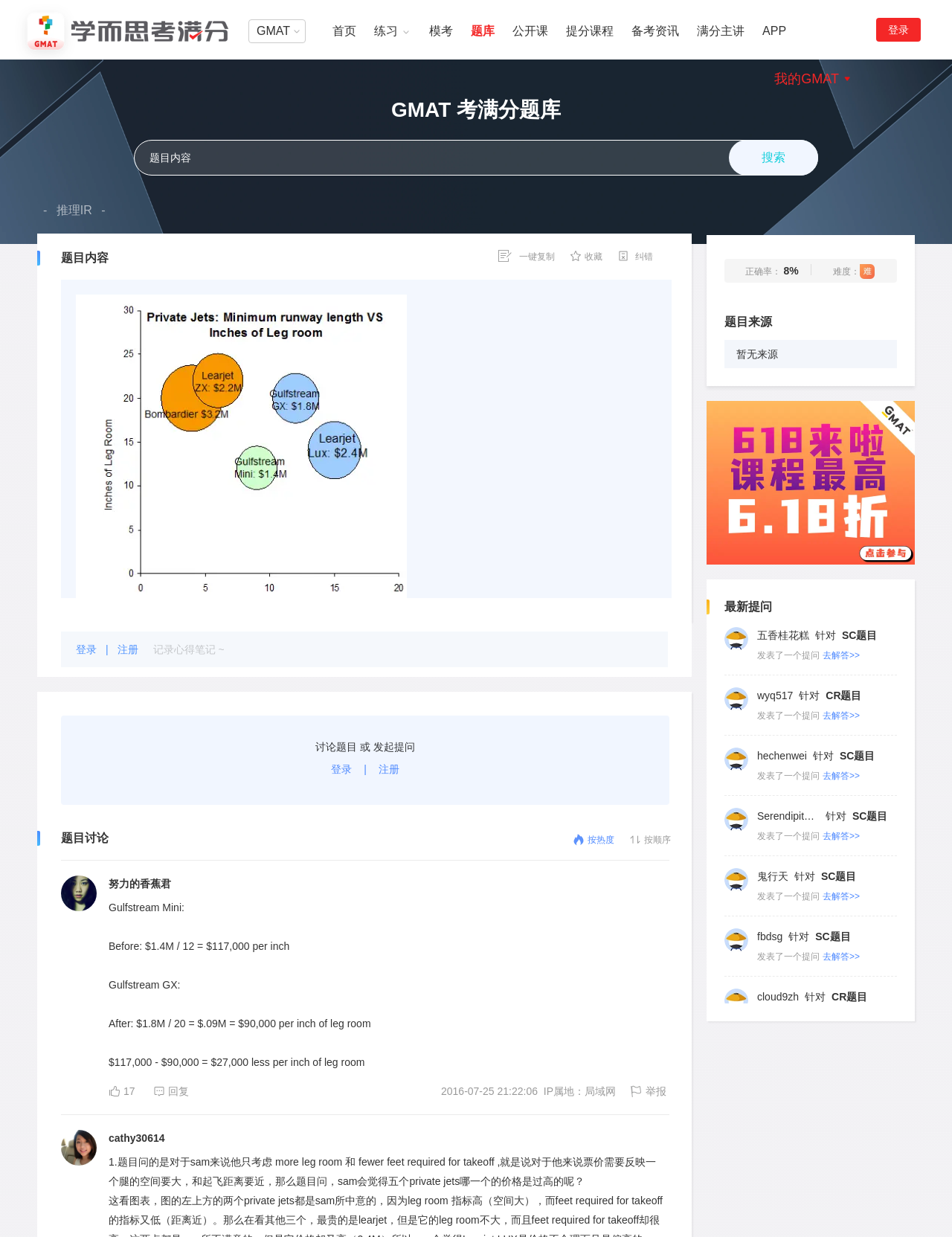Please locate the bounding box coordinates of the element that should be clicked to achieve the given instruction: "Select the '推理IR' option".

[0.059, 0.165, 0.097, 0.175]